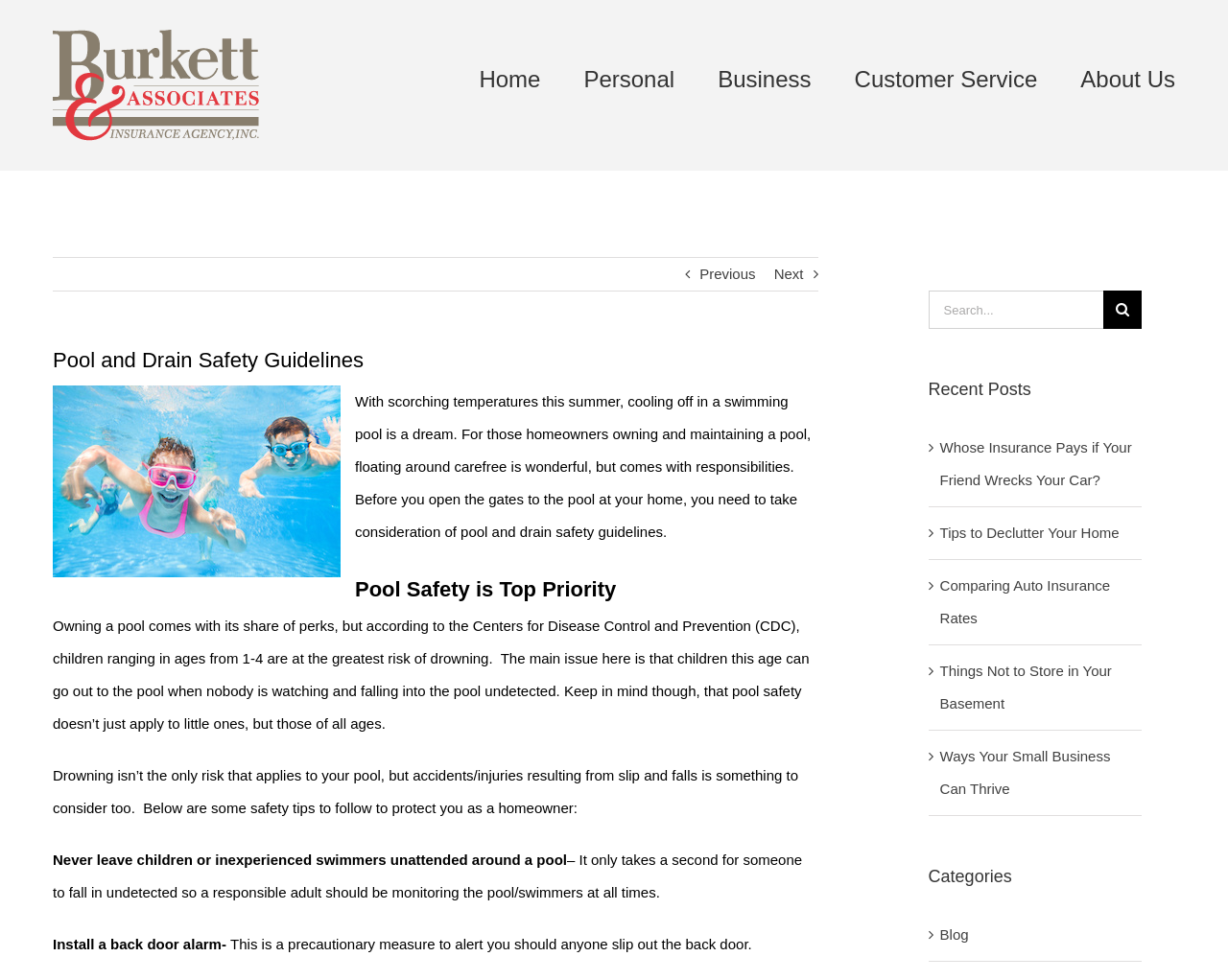Determine the main text heading of the webpage and provide its content.

Pool and Drain Safety Guidelines